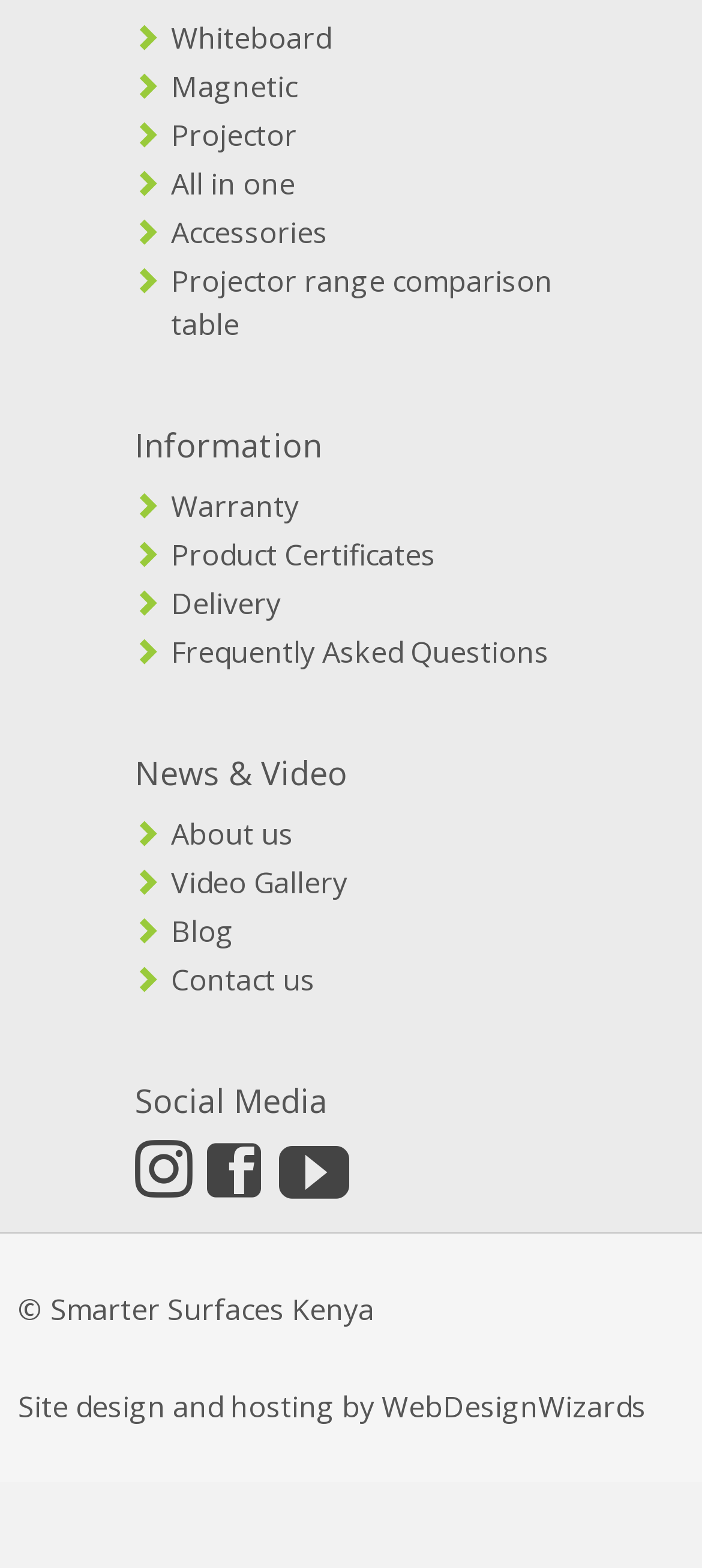Locate the bounding box coordinates of the clickable area needed to fulfill the instruction: "Read About us".

[0.244, 0.519, 0.418, 0.544]